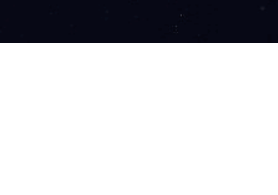Analyze the image and describe all key details you can observe.

The image showcases an elegant seating arrangement from the "青岛办公家具" collection, specifically featuring the "公共椅系列46" (Public Chair Series 46). This series is designed with both comfort and style in mind, making it suitable for office environments, reception areas, or public spaces. The combination of contemporary design and functionality highlights the quality and craftsmanship associated with the brand. The image reflects the aesthetic appeal and versatility of the furniture, inviting customers to envision these pieces in their own settings.